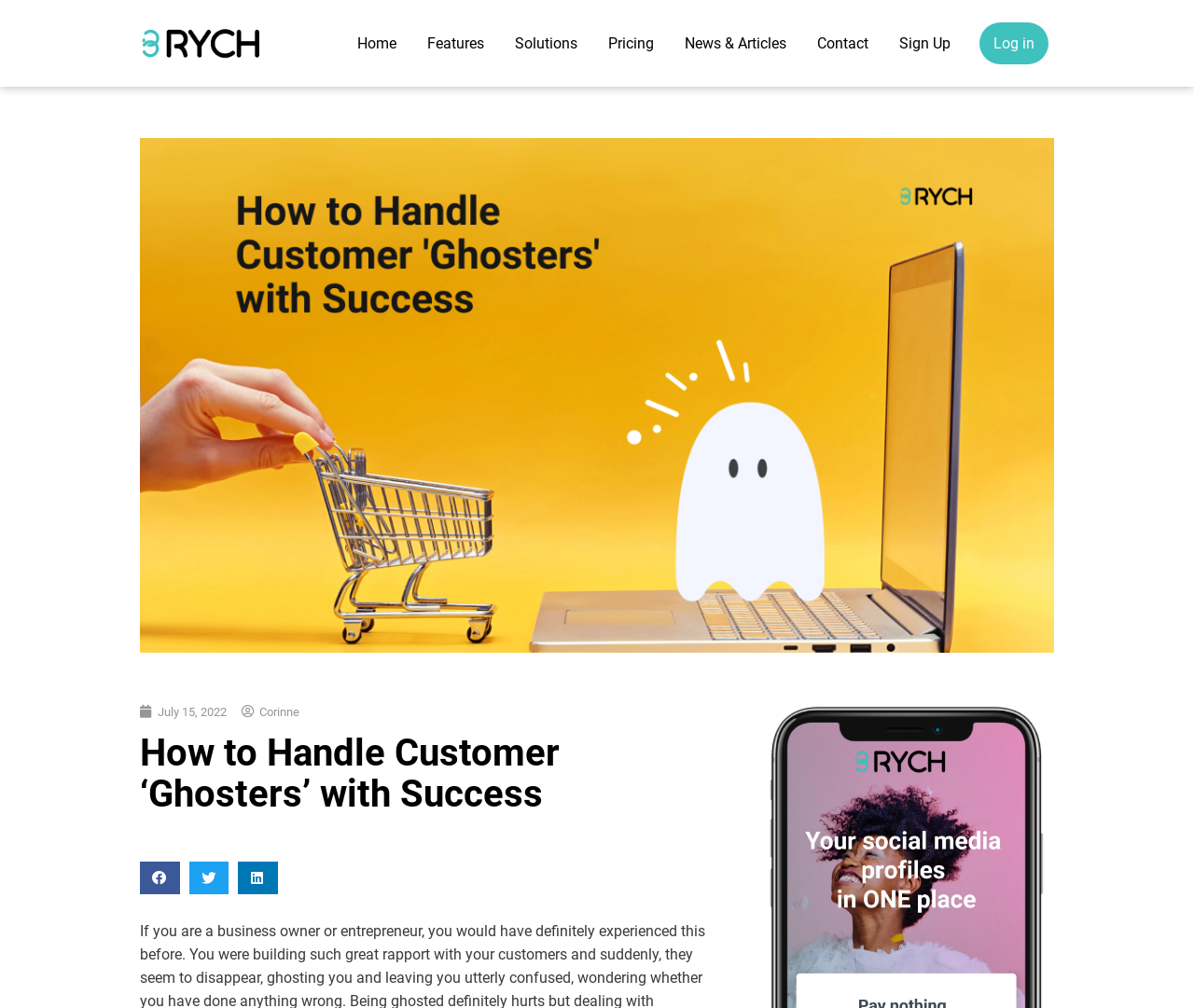From the screenshot, find the bounding box of the UI element matching this description: "Home". Supply the bounding box coordinates in the form [left, top, right, bottom], each a float between 0 and 1.

[0.287, 0.026, 0.345, 0.061]